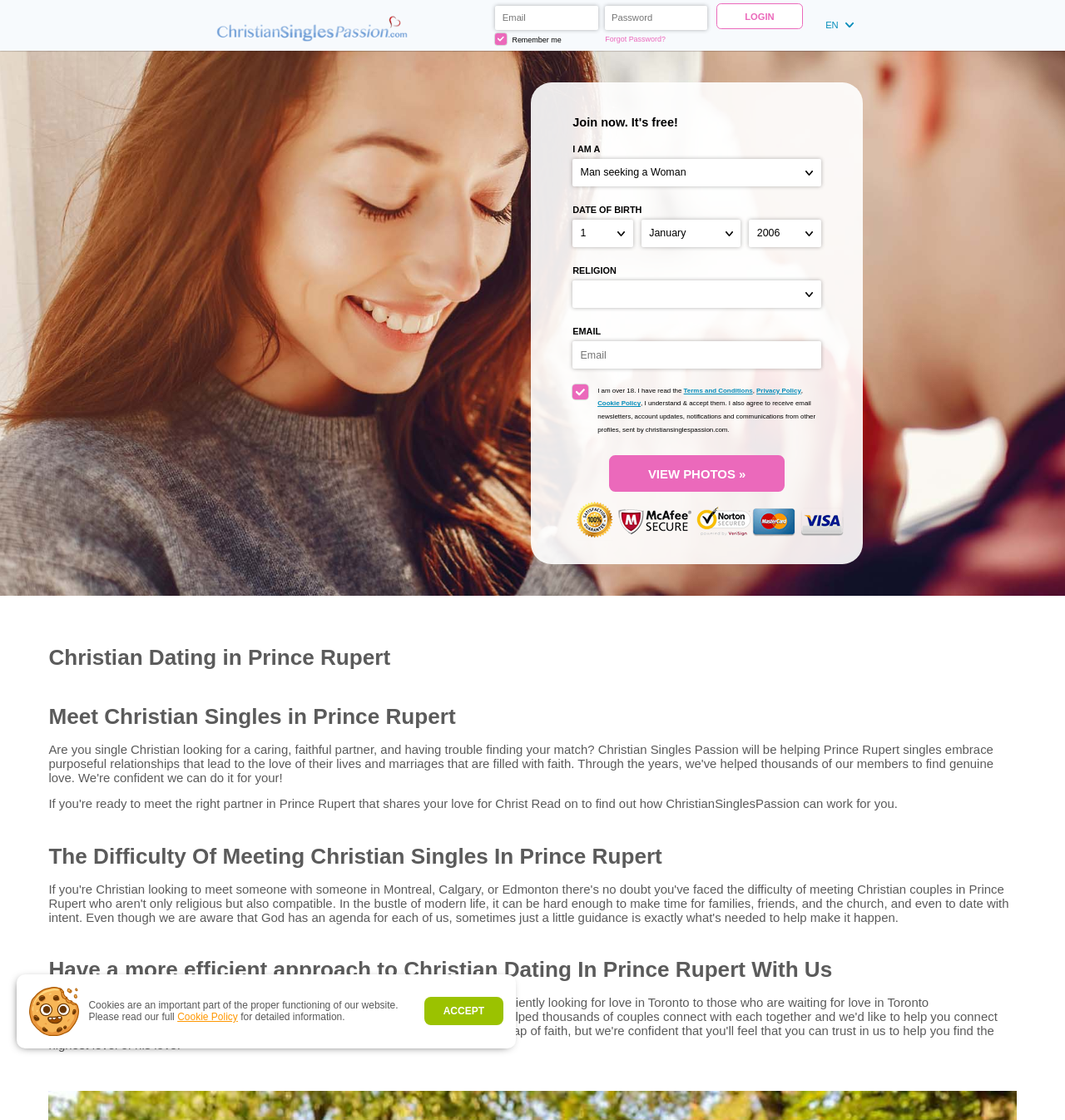Find the bounding box coordinates of the clickable area required to complete the following action: "Select date of birth".

[0.538, 0.196, 0.594, 0.22]